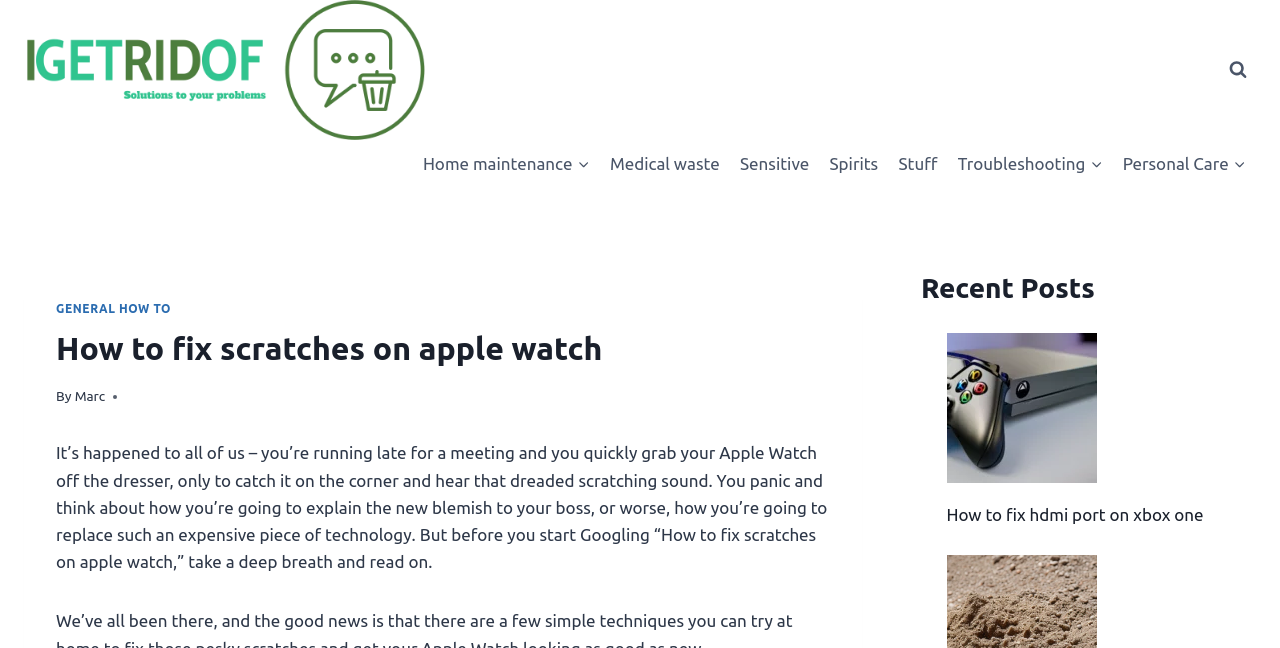What is the topic of the article?
Can you give a detailed and elaborate answer to the question?

The topic of the article can be determined by reading the heading 'How to fix scratches on apple watch' and the introductory paragraph that describes a scenario where someone scratches their Apple Watch and needs to fix it.